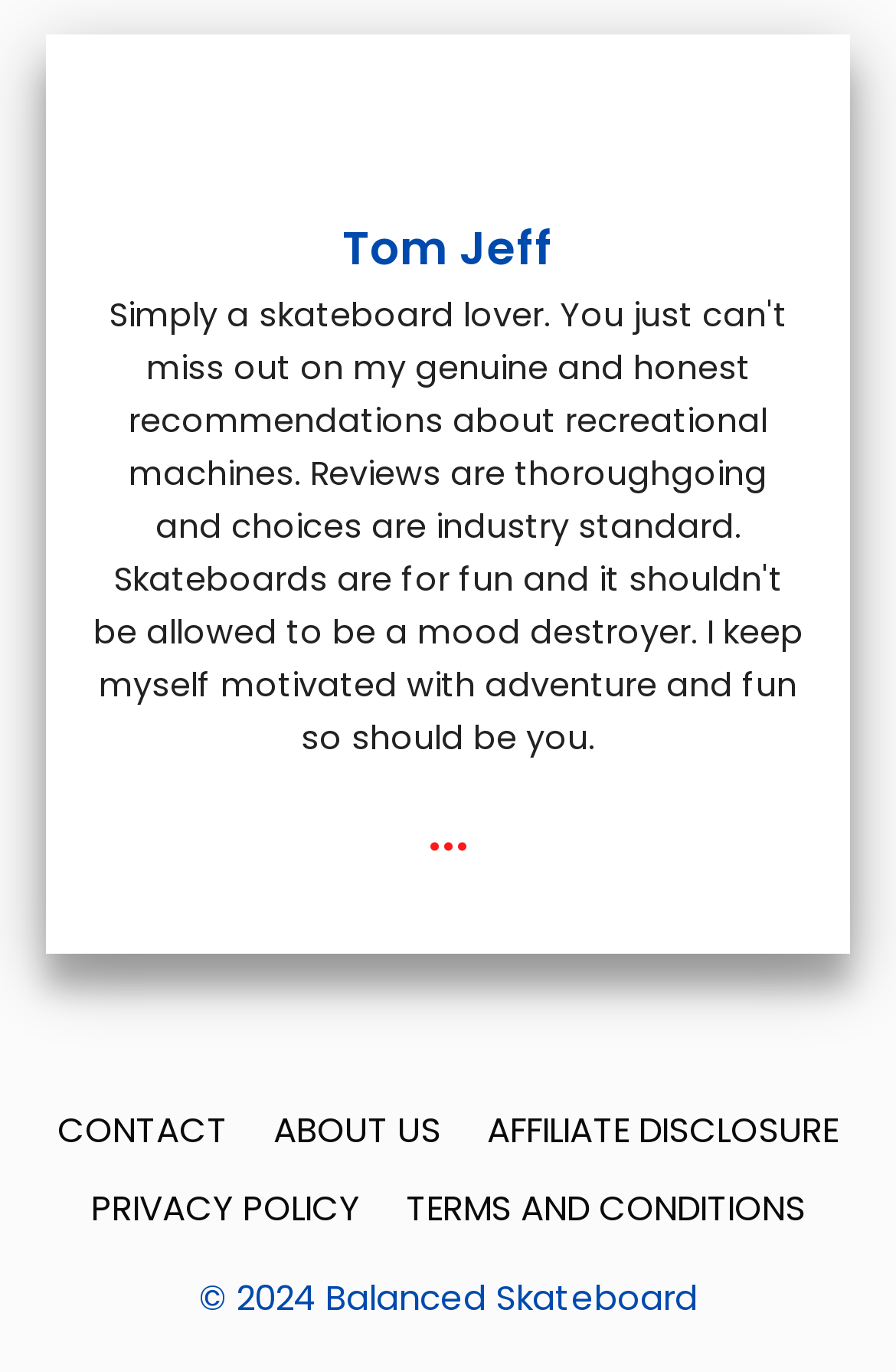What is the name of the organization or company?
Analyze the image and deliver a detailed answer to the question.

The webpage has a StaticText element with the text '© 2024 Balanced Skateboard', which suggests that Balanced Skateboard is the name of the organization or company associated with the webpage.